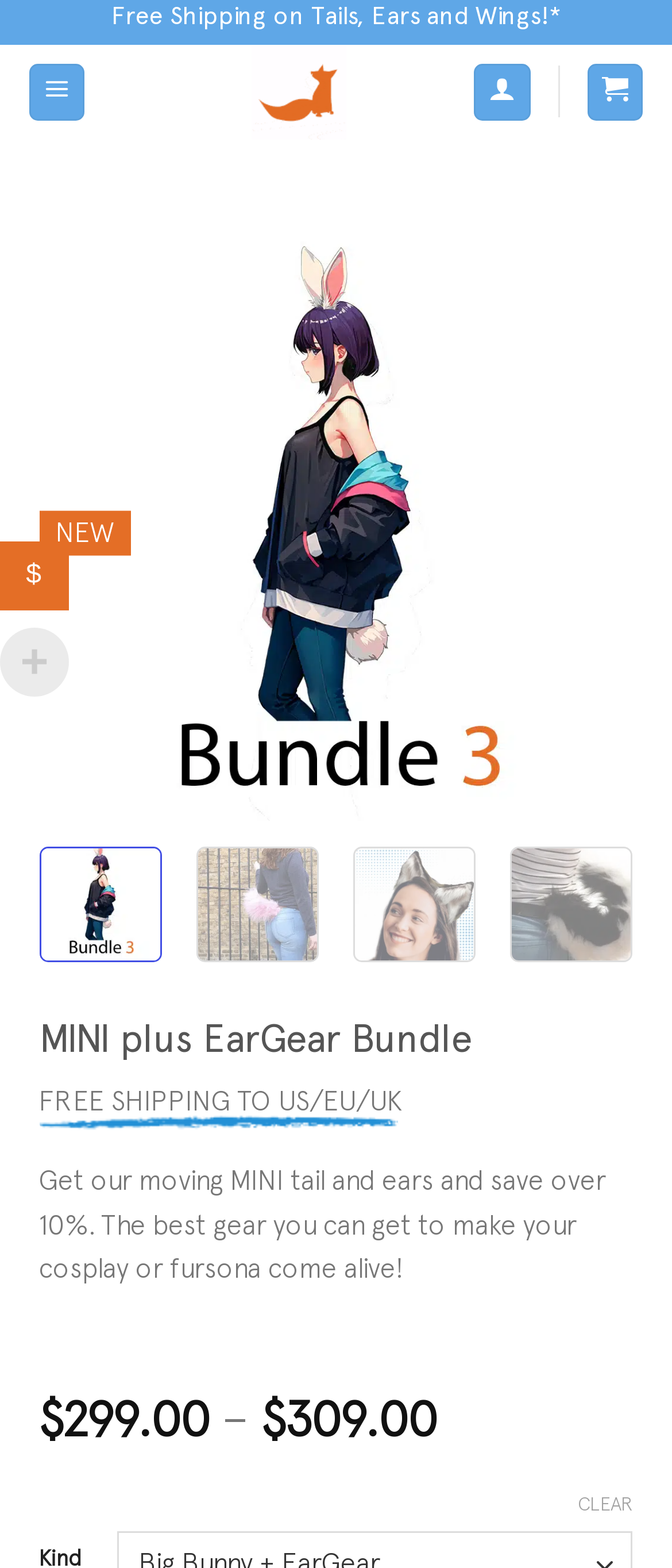With reference to the image, please provide a detailed answer to the following question: What is the discount percentage?

The discount percentage can be found in the StaticText element with the text 'Get our moving MINI tail and ears and save over 10%. The best gear you can get to make your cosplay or fursona come alive!' which indicates that the bundle saves over 10%.